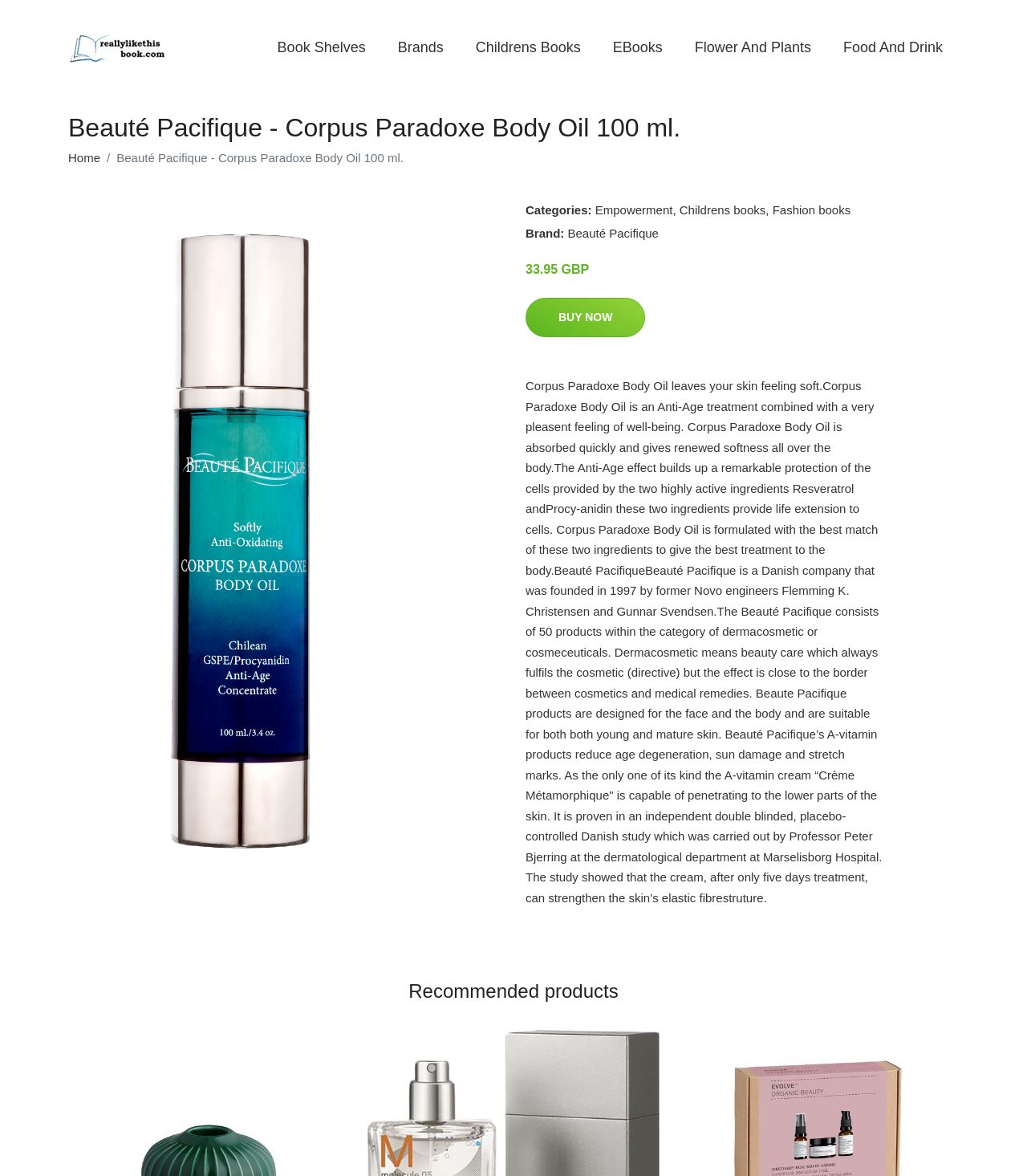Determine the bounding box coordinates in the format (top-left x, top-left y, bottom-right x, bottom-right y). Ensure all values are floating point numbers between 0 and 1. Identify the bounding box of the UI element described by: parent_node: Book Shelves

[0.066, 0.017, 0.16, 0.065]